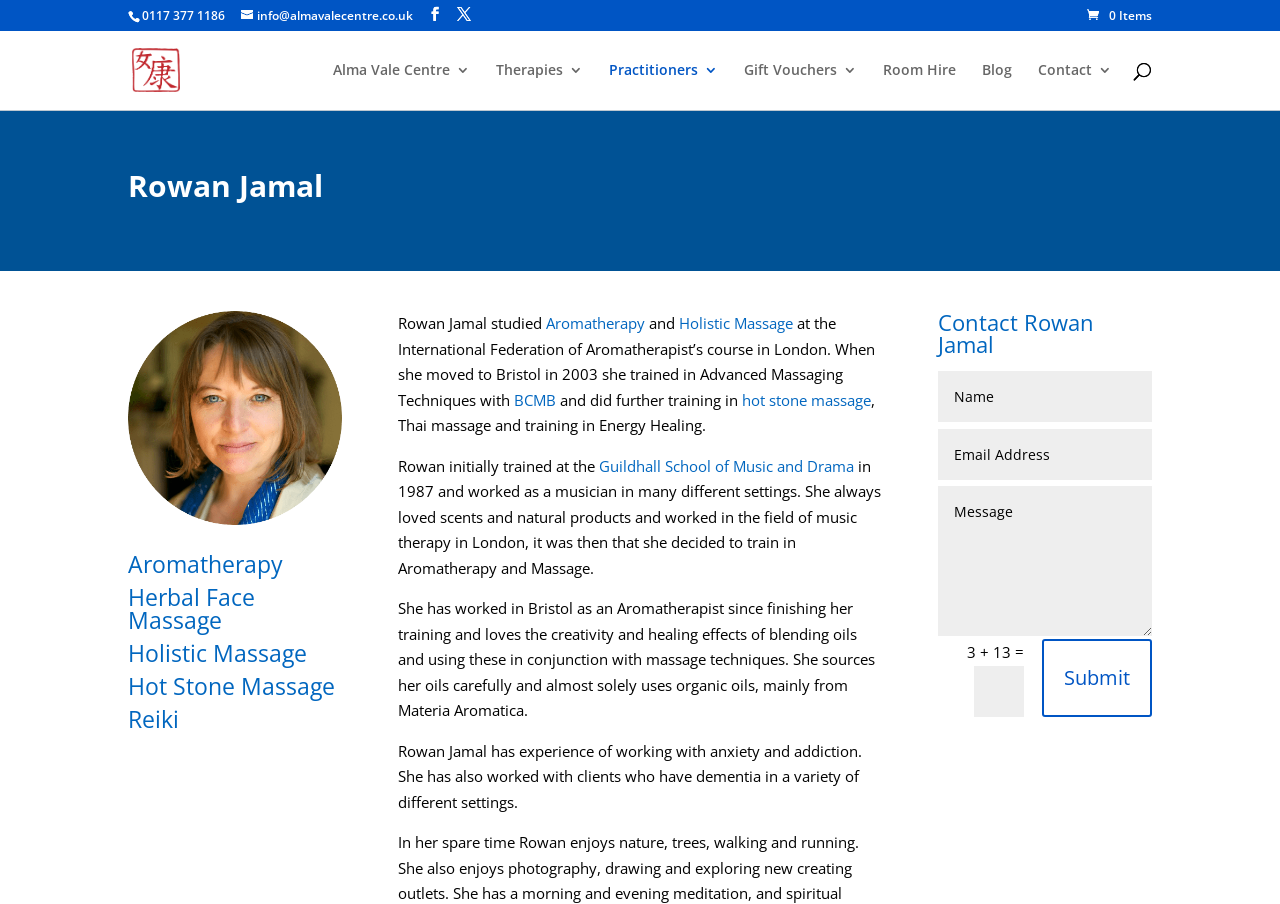Identify the bounding box coordinates of the area you need to click to perform the following instruction: "Call the phone number".

[0.111, 0.008, 0.176, 0.027]